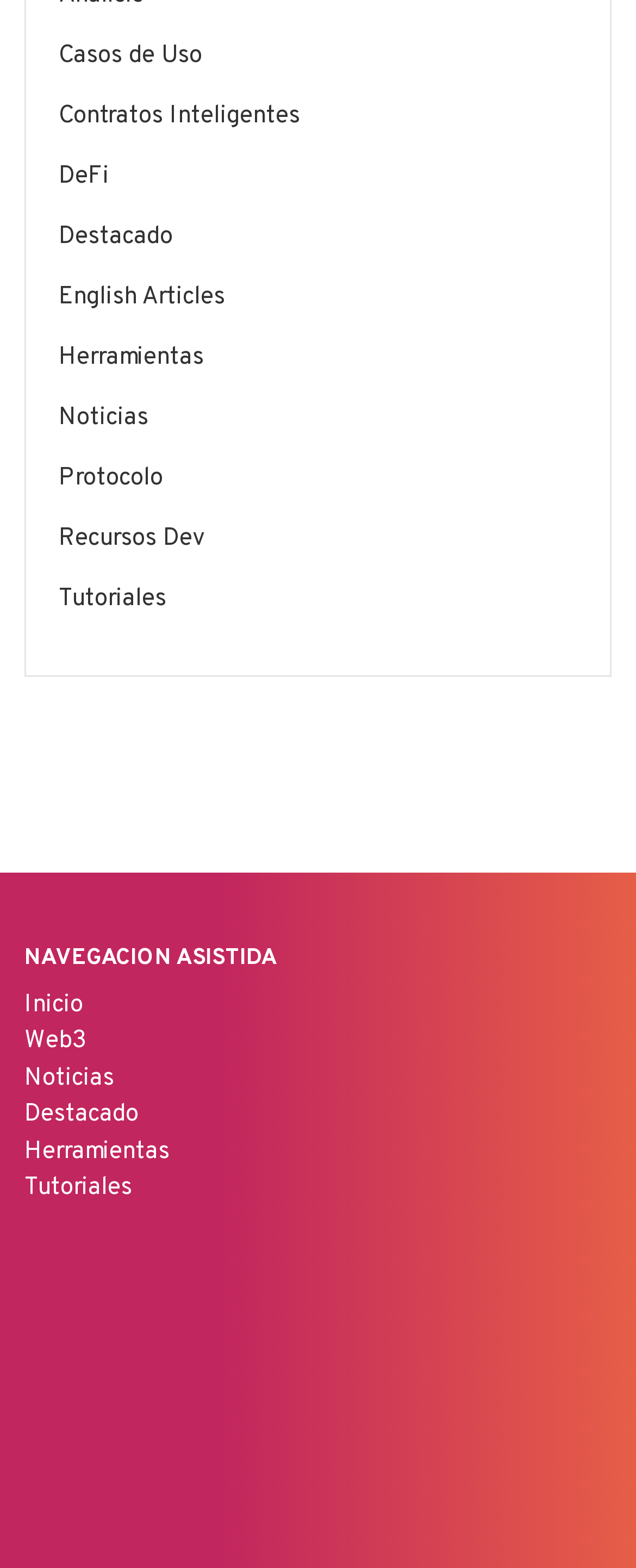Respond with a single word or phrase to the following question:
How many links are there in the second complementary section?

6